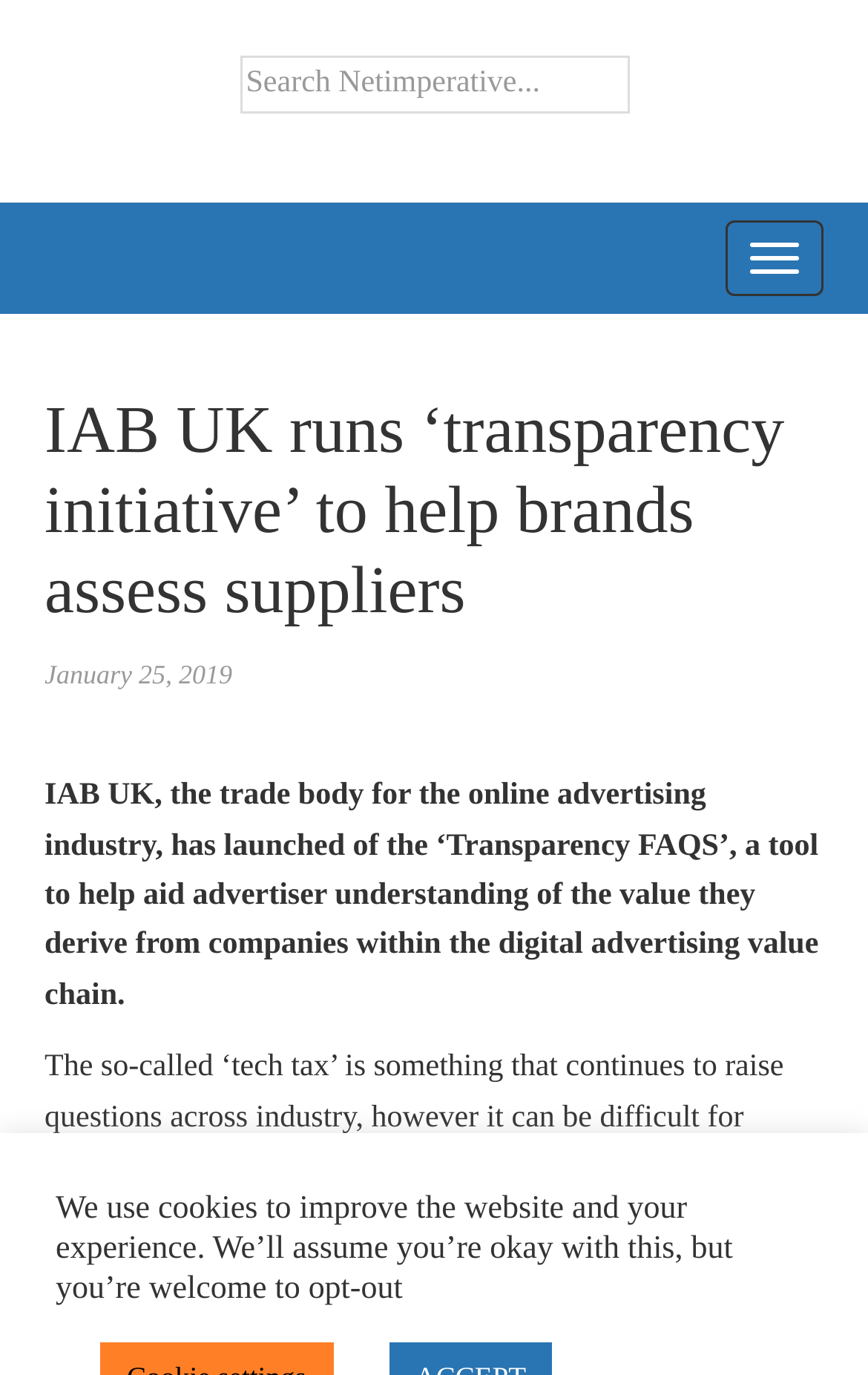What is the date of the article?
By examining the image, provide a one-word or phrase answer.

Friday, January 25, 2019